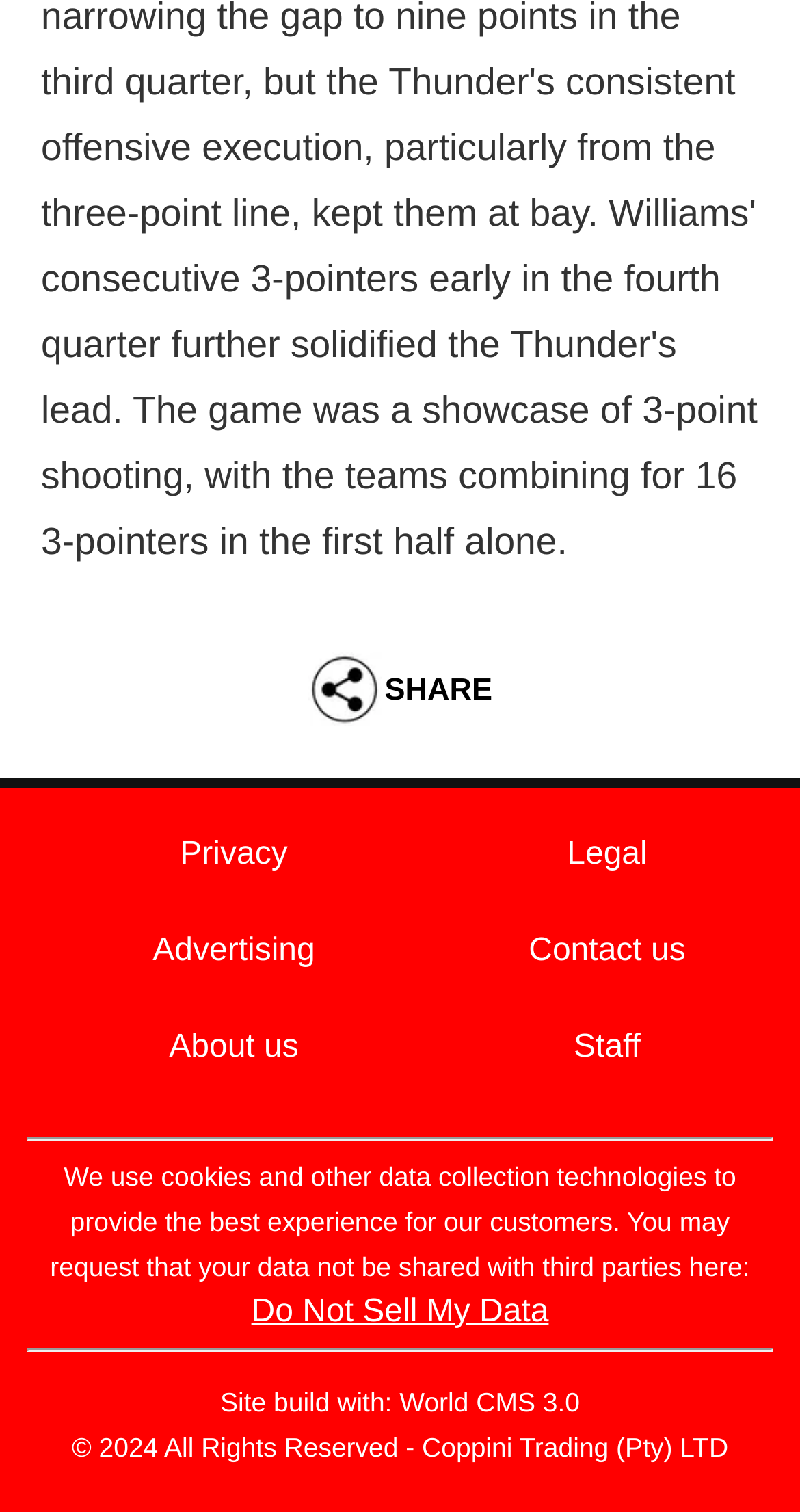Given the content of the image, can you provide a detailed answer to the question?
How many links are in the footer?

The footer section of the webpage contains links to 'Privacy', 'Legal', 'Advertising', 'Contact us', 'About us', and 'Staff', which totals 6 links.